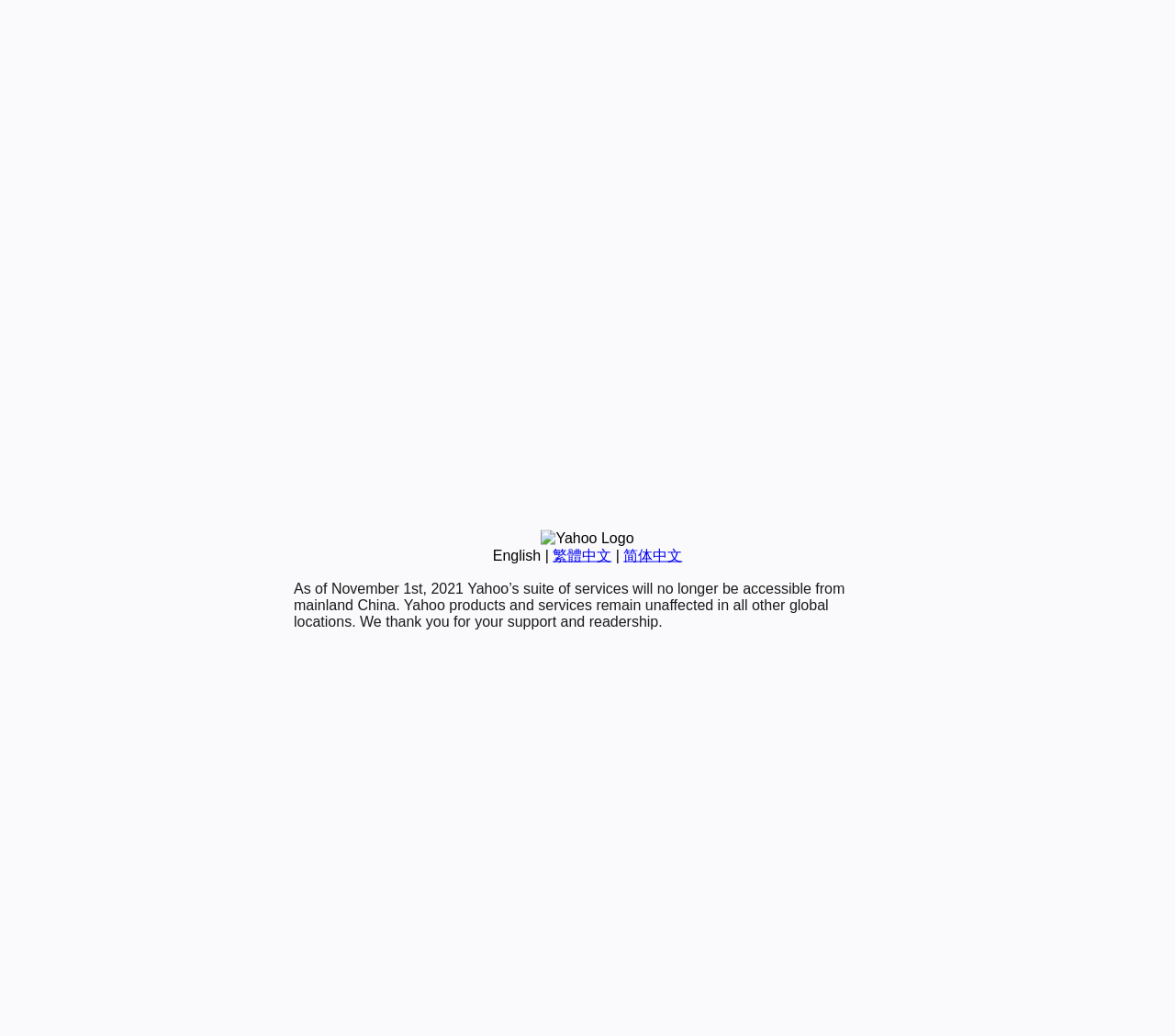Using the element description: "简体中文", determine the bounding box coordinates. The coordinates should be in the format [left, top, right, bottom], with values between 0 and 1.

[0.531, 0.528, 0.581, 0.543]